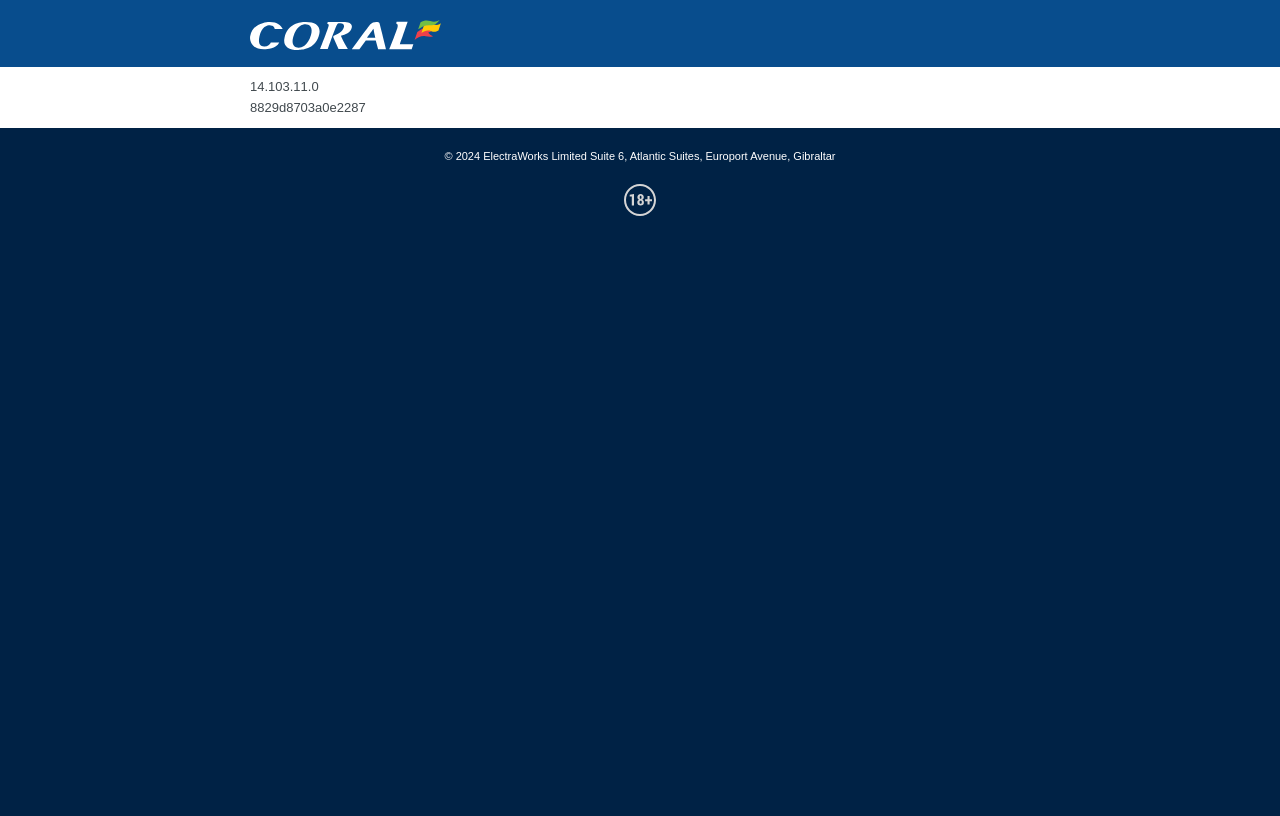Give a one-word or phrase response to the following question: What is the company name in the footer?

ElectraWorks Limited